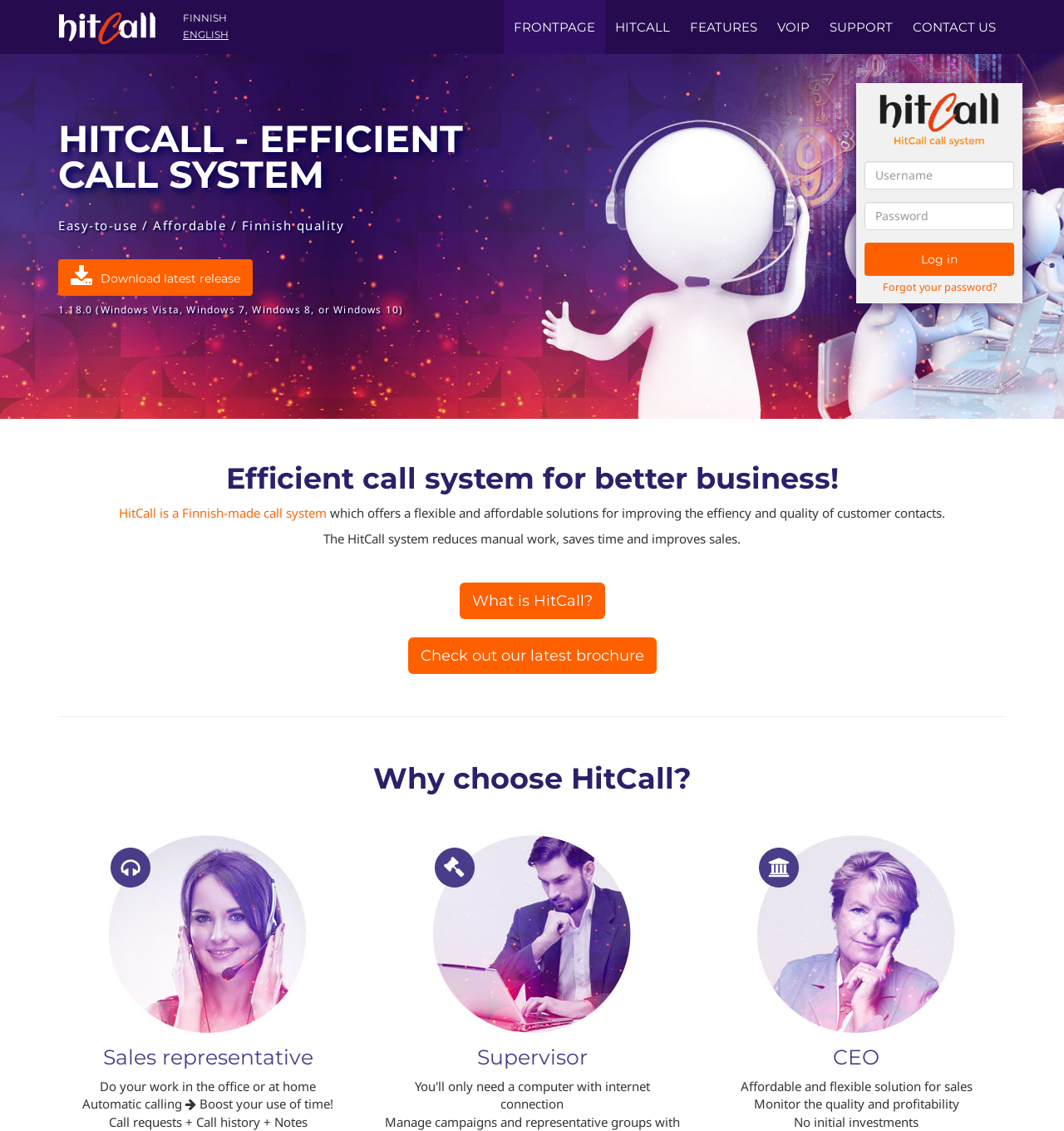What are the benefits of using HitCall?
Look at the image and respond with a one-word or short-phrase answer.

Efficient, affordable, and improves sales